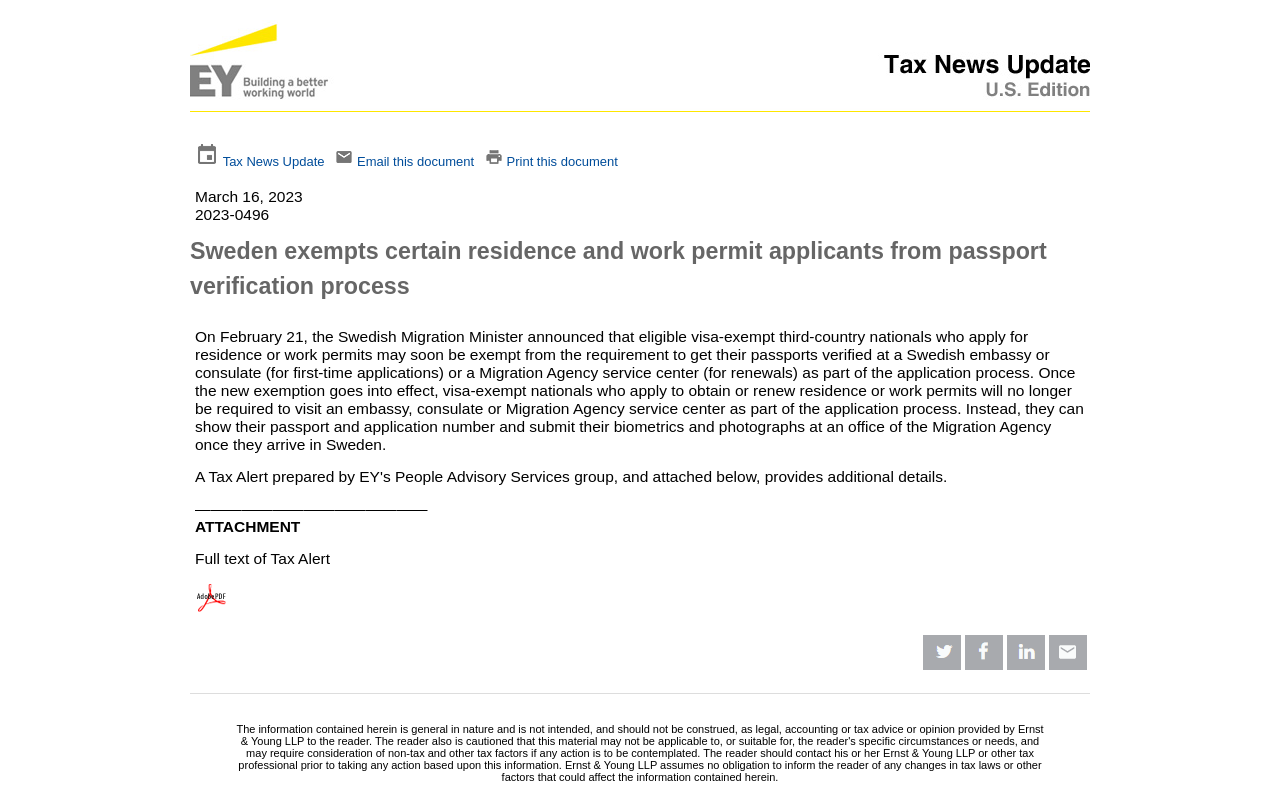Using the description: "Print this document", determine the UI element's bounding box coordinates. Ensure the coordinates are in the format of four float numbers between 0 and 1, i.e., [left, top, right, bottom].

[0.396, 0.196, 0.483, 0.215]